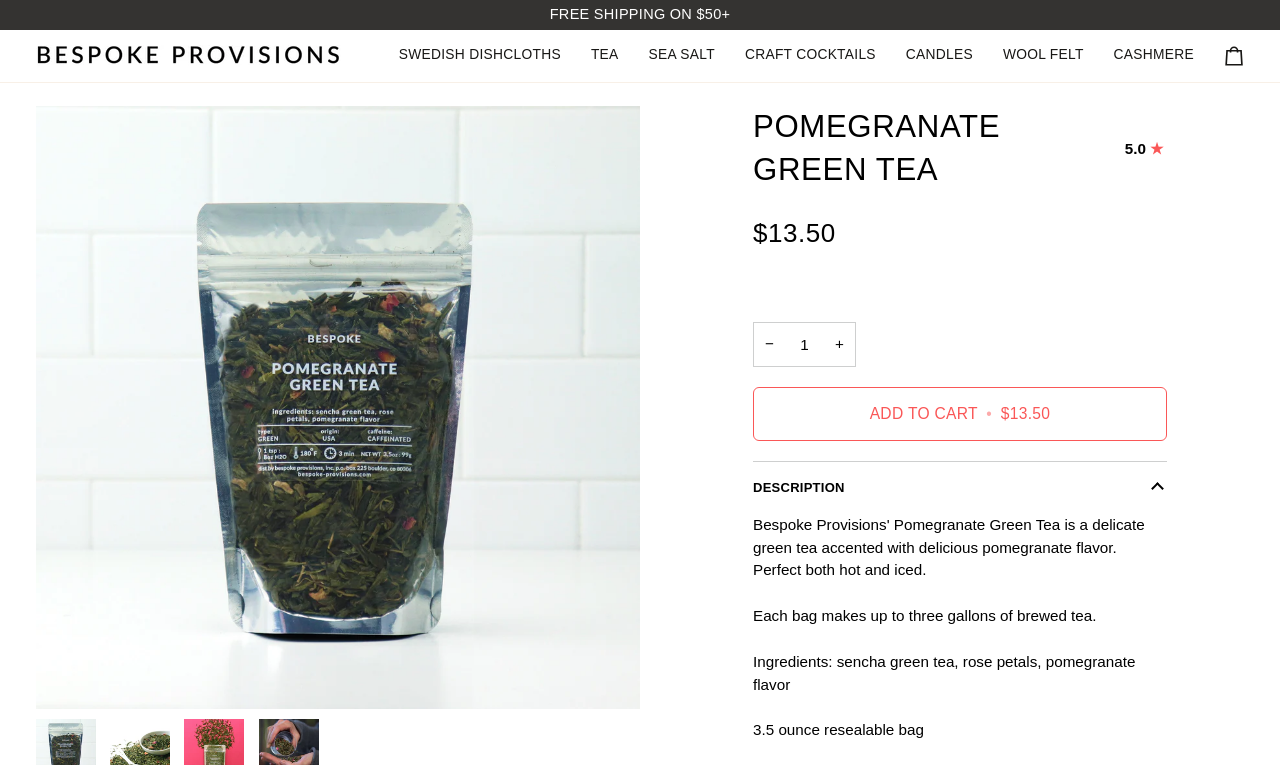Please identify the bounding box coordinates of the element's region that I should click in order to complete the following instruction: "Click the ADD TO CART button". The bounding box coordinates consist of four float numbers between 0 and 1, i.e., [left, top, right, bottom].

[0.588, 0.506, 0.912, 0.577]